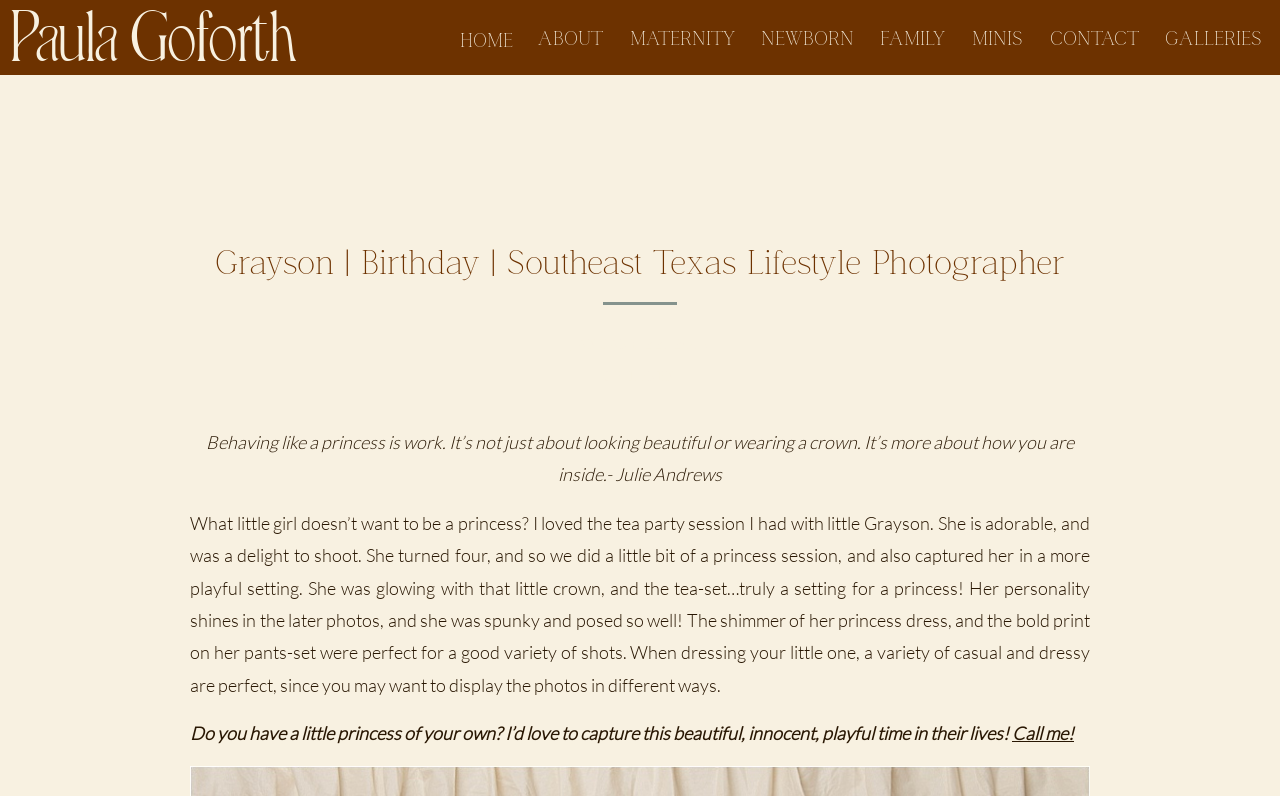Offer an in-depth caption of the entire webpage.

This webpage is about a Southeast Texas lifestyle photographer, specifically showcasing a birthday photo shoot of a little girl named Grayson. At the top of the page, there are seven links with corresponding text: "GALLERIES", "CONTACT", "MATERNITY", "ABOUT", "HOME", "NEWBORN", and "FAMILY", which are likely navigation links to other sections of the website.

Below these links, there is a heading with the photographer's name, "Paula Goforth". The main content of the page is a photo shoot of Grayson's birthday, with a heading that reads "Grayson | Birthday | Southeast Texas Lifestyle Photographer". There is also a subheading "CHILDREN" with a link to a related section.

The page features a quote from Julie Andrews about being a princess, followed by a descriptive text about the photo shoot with Grayson. The text explains that the shoot was a combination of a princess theme and a more playful setting, capturing Grayson's personality and showcasing her outfits.

At the bottom of the page, there is a call-to-action text, "Do you have a little princess of your own? I’d love to capture this beautiful, innocent, playful time in their lives!", accompanied by a "Call me!" link.